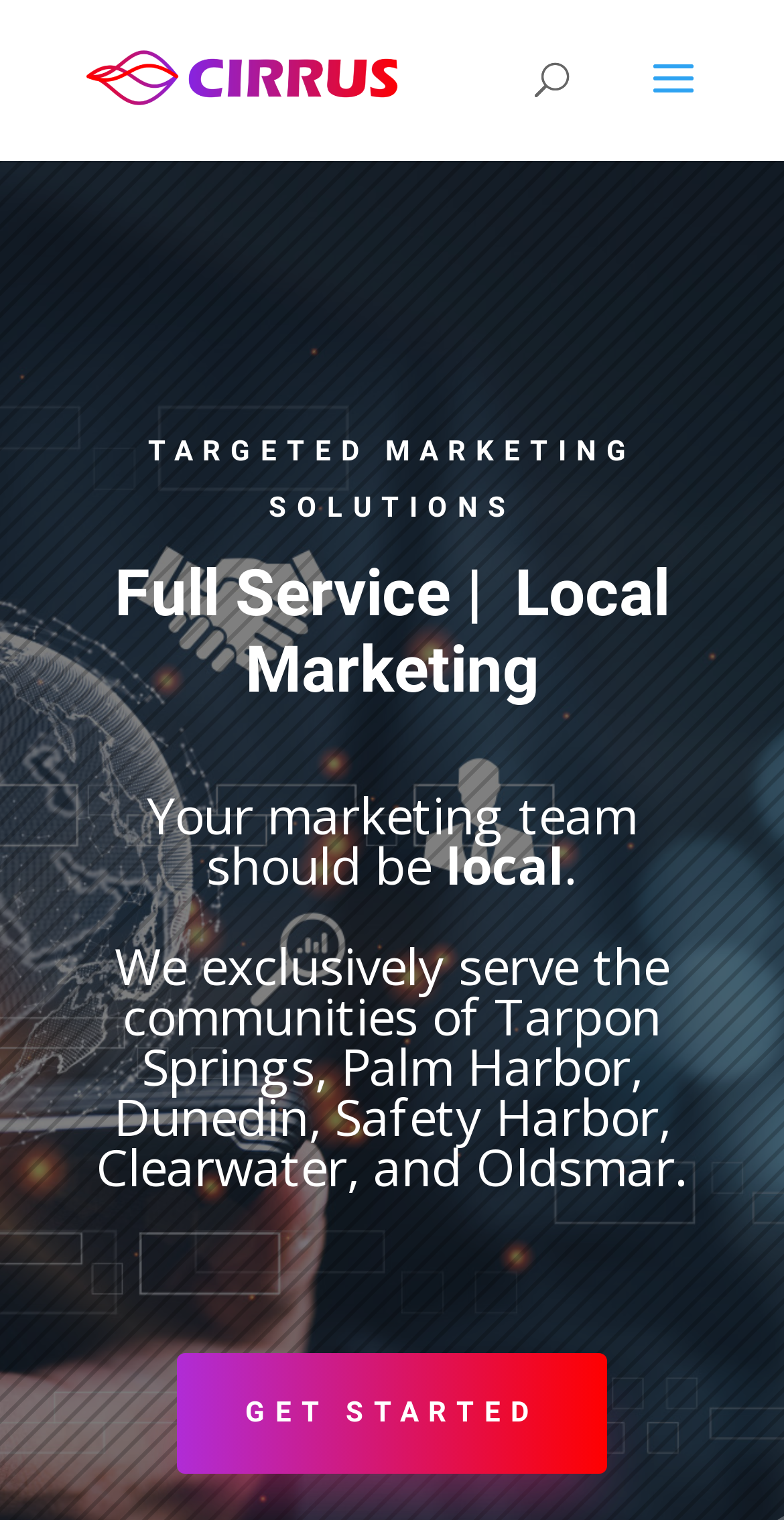Find the bounding box of the UI element described as follows: "alt="Cirrus TMS"".

[0.11, 0.038, 0.51, 0.063]